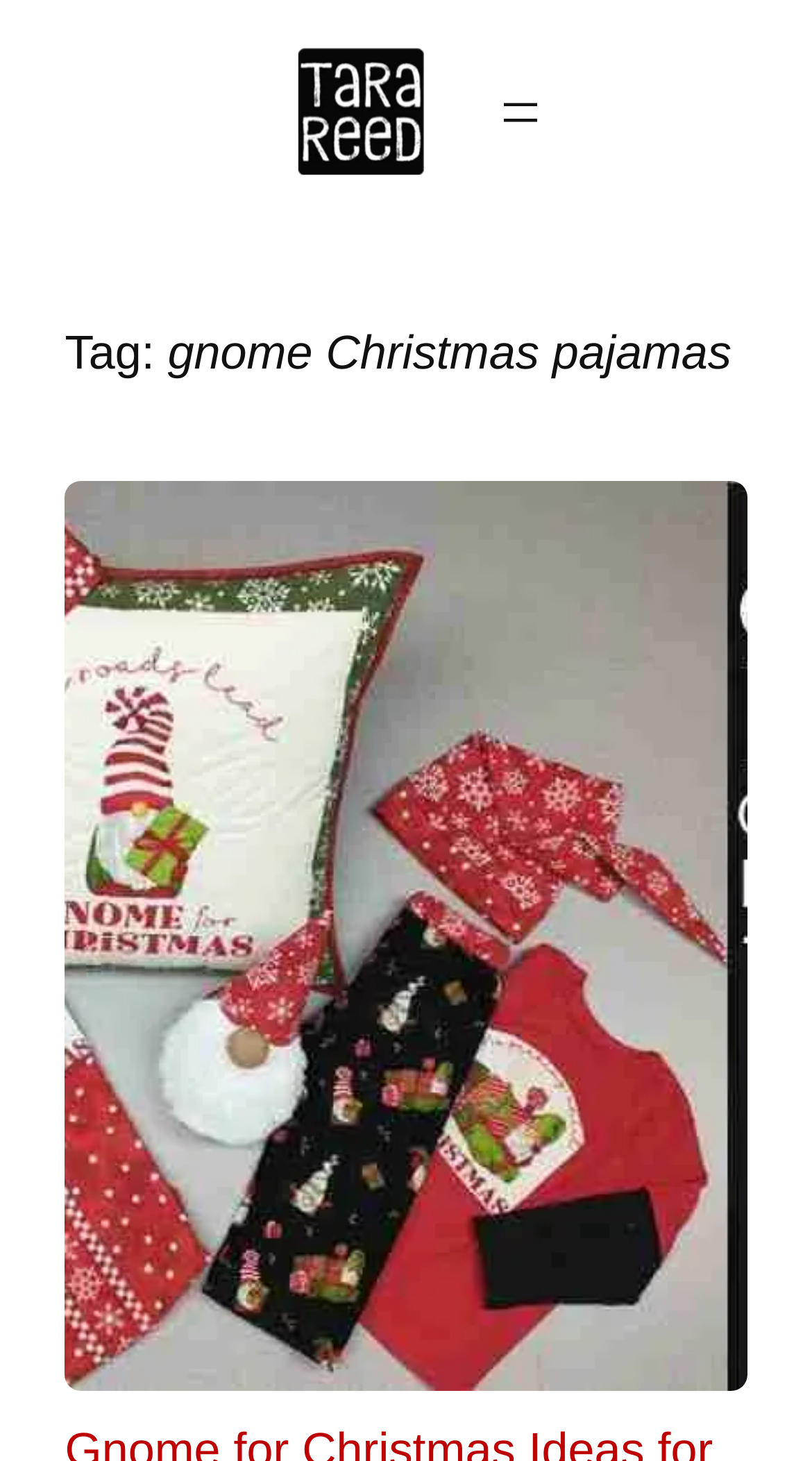Elaborate on the webpage's design and content in a detailed caption.

The webpage is about gnome Christmas pajamas archives from Tara Reed Designs Inc. At the top left, there is a link and an image with the text "Tara Reed Designs Inc". 

Below this, there is a navigation section labeled "My top navigation" with a button to open a menu. To the left of this navigation section, there is a heading that reads "Tag: gnome Christmas pajamas". 

Underneath the heading, there is a large figure that takes up most of the page, containing a link and an image with the text "Gnome for Christmas Ideas for the Whole Family!". This link and image are centered on the page, with the image taking up most of the space.